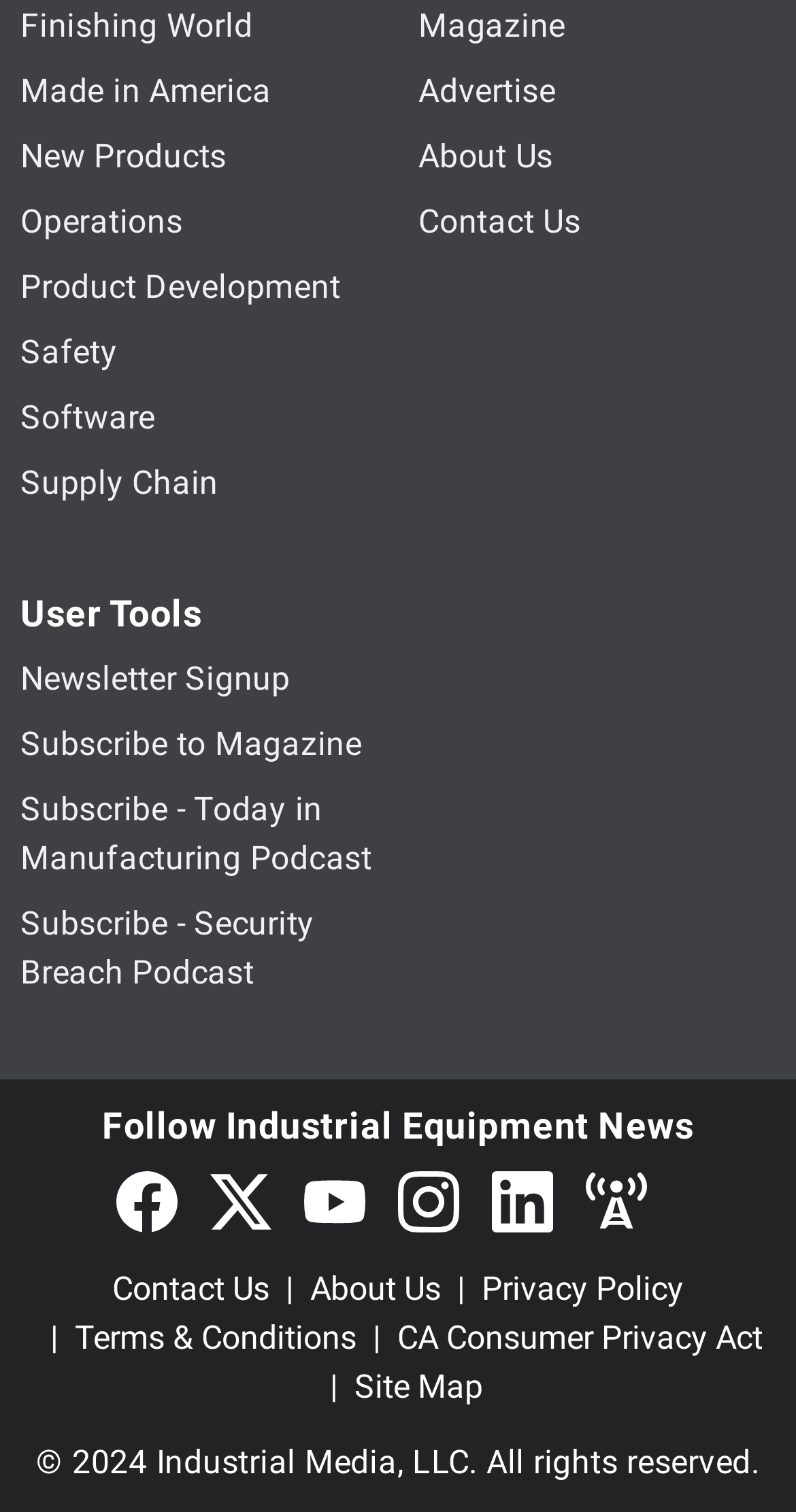Determine the bounding box coordinates of the element's region needed to click to follow the instruction: "Subscribe to the Newsletter". Provide these coordinates as four float numbers between 0 and 1, formatted as [left, top, right, bottom].

[0.026, 0.436, 0.365, 0.461]